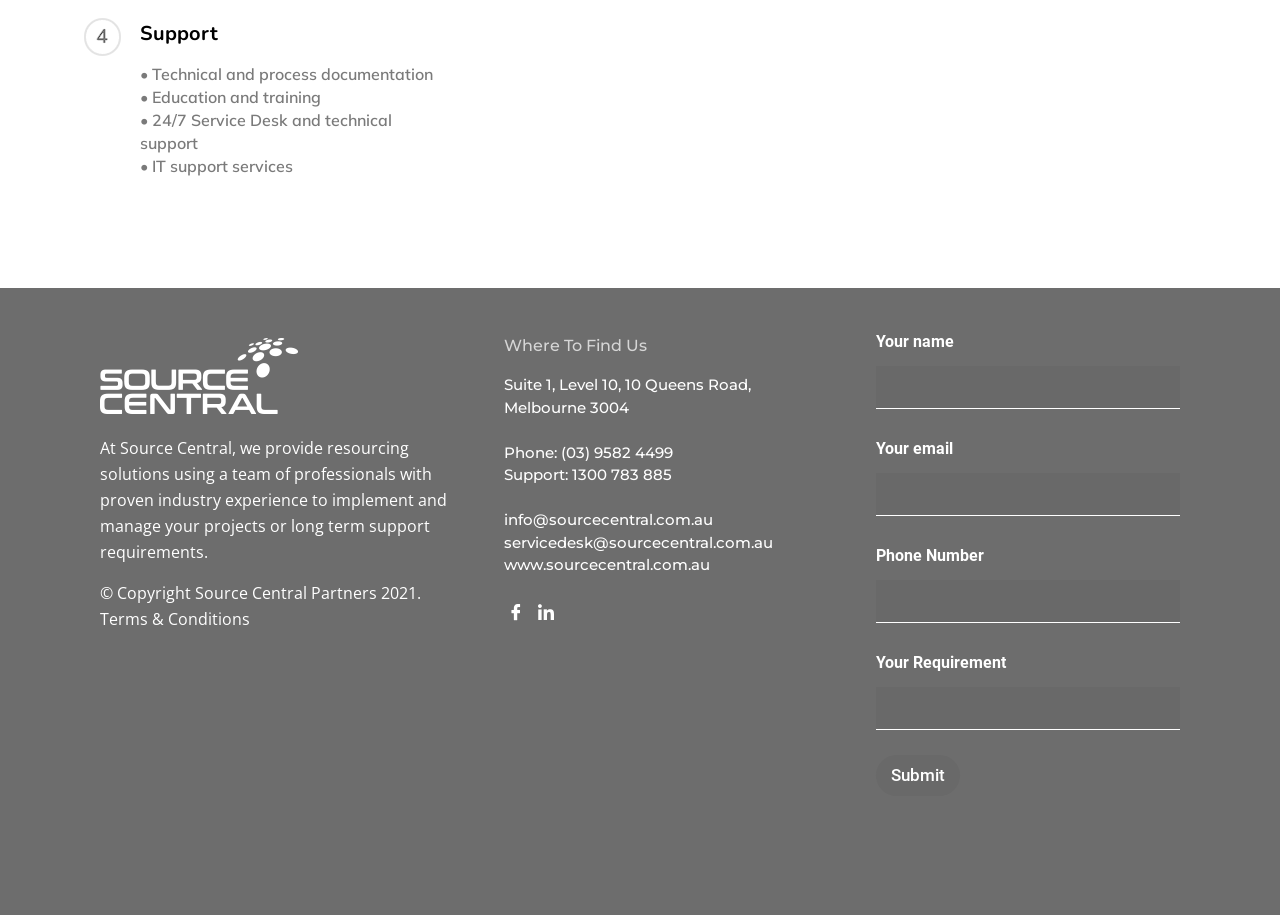Bounding box coordinates are given in the format (top-left x, top-left y, bottom-right x, bottom-right y). All values should be floating point numbers between 0 and 1. Provide the bounding box coordinate for the UI element described as: parent_node: Phone Number name="wpforms[fields][3]"

[0.684, 0.631, 0.922, 0.678]